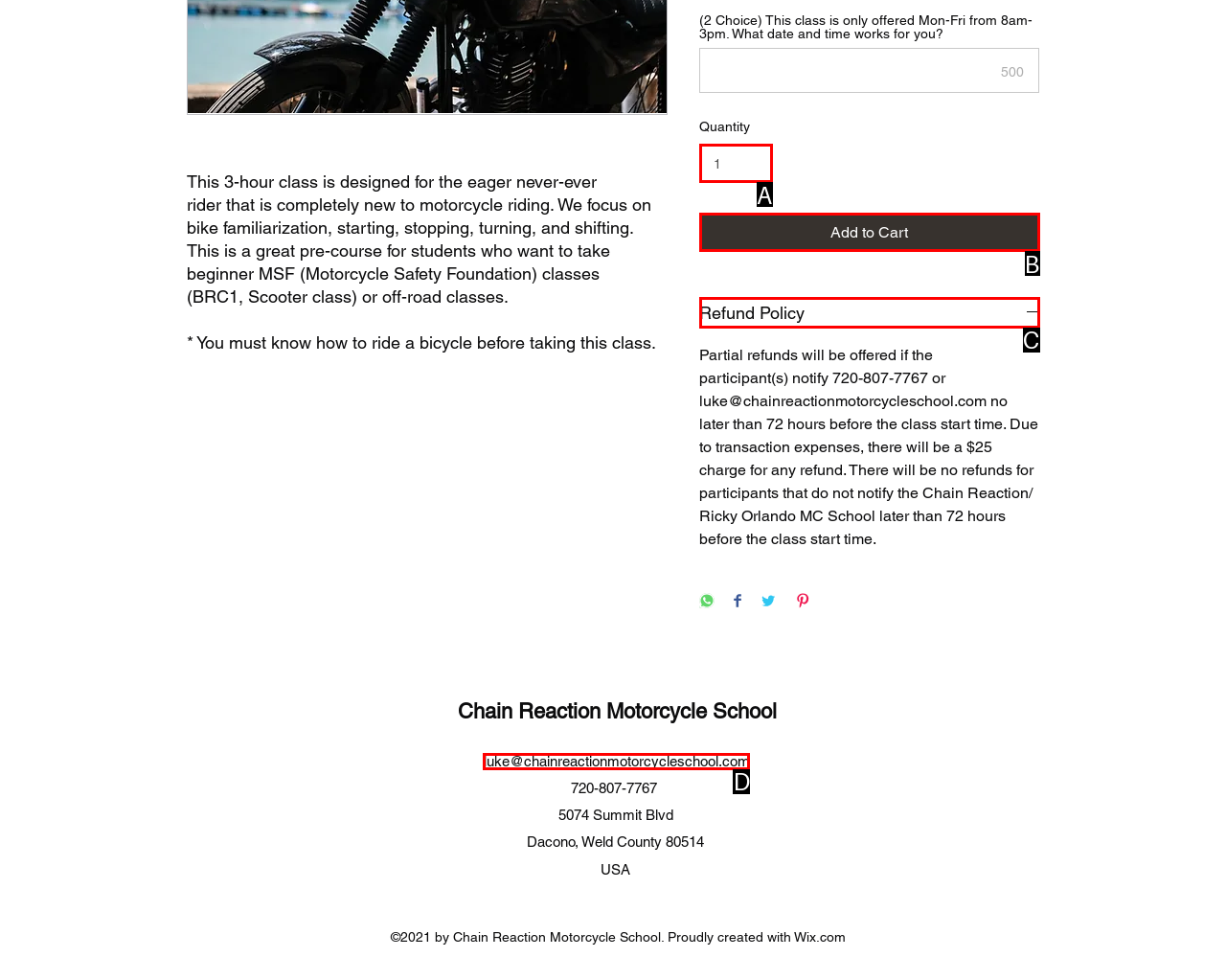Identify the HTML element that matches the description: input value="1" aria-label="Quantity" value="1". Provide the letter of the correct option from the choices.

A